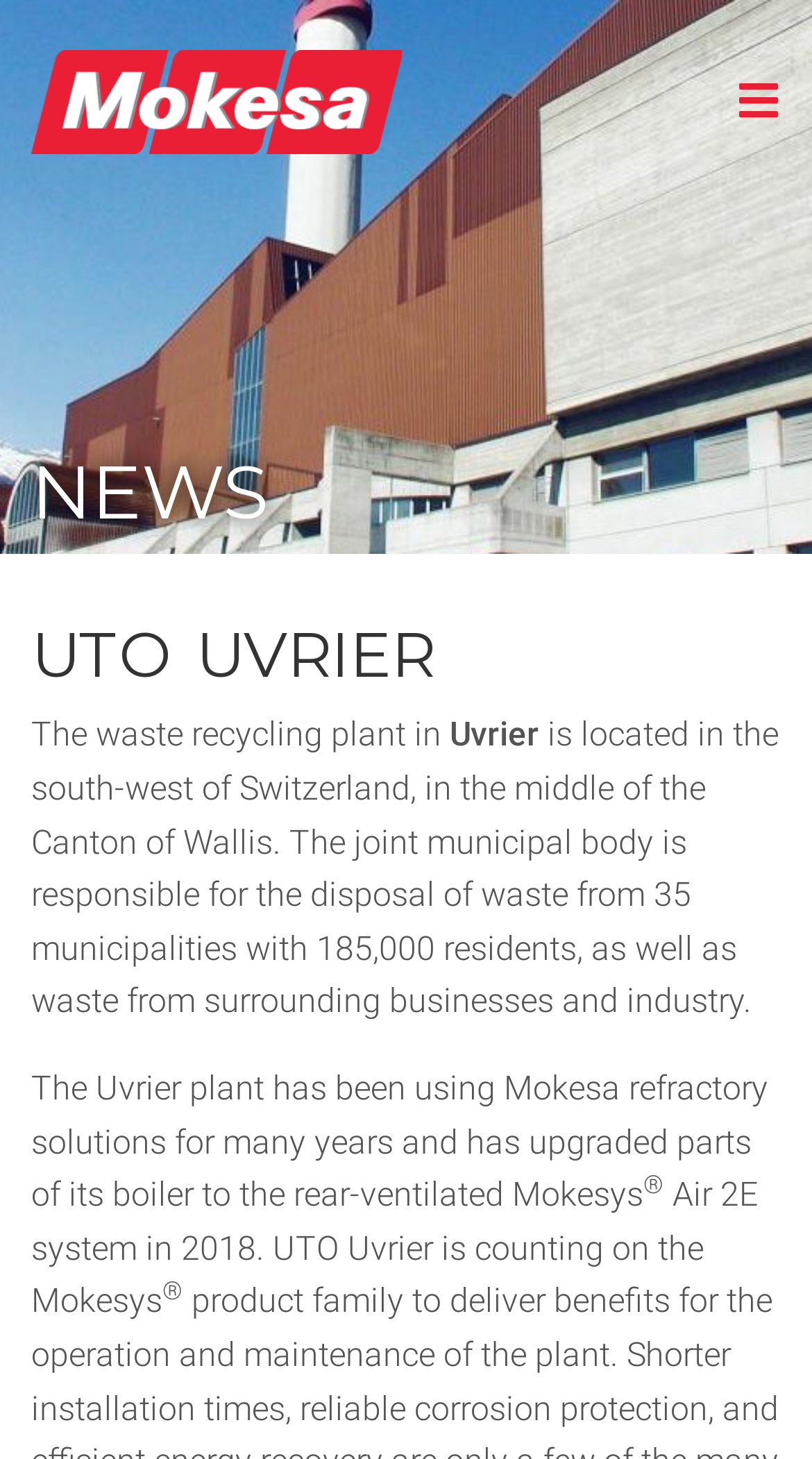What is the name of the refractory solutions used by the Uvrier plant?
Please answer the question with a detailed response using the information from the screenshot.

The name of the refractory solutions used by the Uvrier plant can be found in the paragraph of text on the webpage, which states 'The Uvrier plant has been using Mokesa refractory solutions for many years and has upgraded parts of its boiler to the rear-ventilated Mokesys Air 2E system in 2018.'